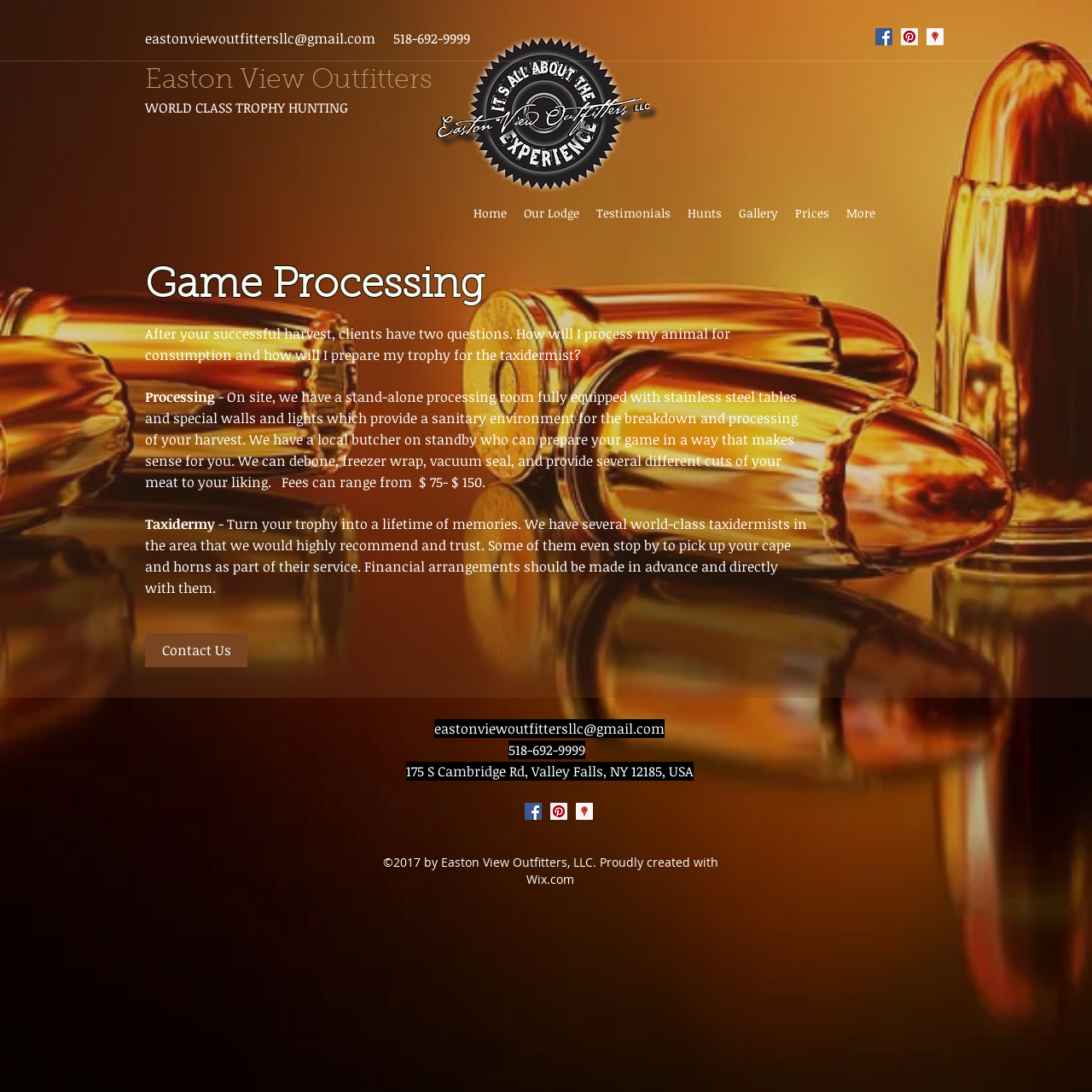Ascertain the bounding box coordinates for the UI element detailed here: "Food Business". The coordinates should be provided as [left, top, right, bottom] with each value being a float between 0 and 1.

None